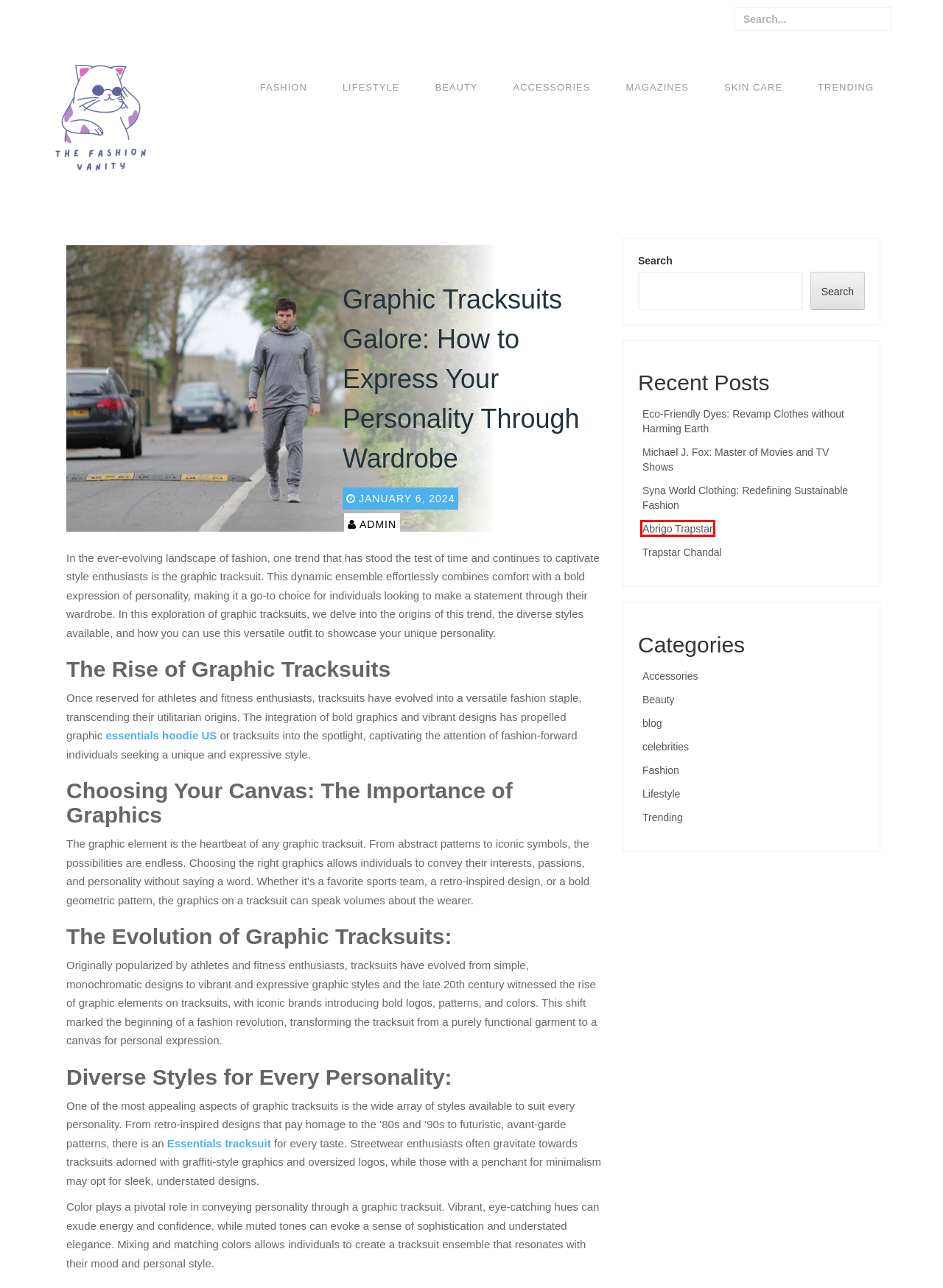You are presented with a screenshot of a webpage containing a red bounding box around an element. Determine which webpage description best describes the new webpage after clicking on the highlighted element. Here are the candidates:
A. Beauty Archives - The Fashion Vanity
B. Abrigo Trapstar Sale | Get Upto 30% off | Where to Buy Trapstar
C. Trapstar Chandal Sale | Get Upto 30% off | Where To Buy Trapstar
D. Trending Archives - The Fashion Vanity
E. celebrities Archives - The Fashion Vanity
F. admin, Author at The Fashion Vanity
G. Fashion Archives - The Fashion Vanity
H. The Fashion Vanity - Stylish Look!

B